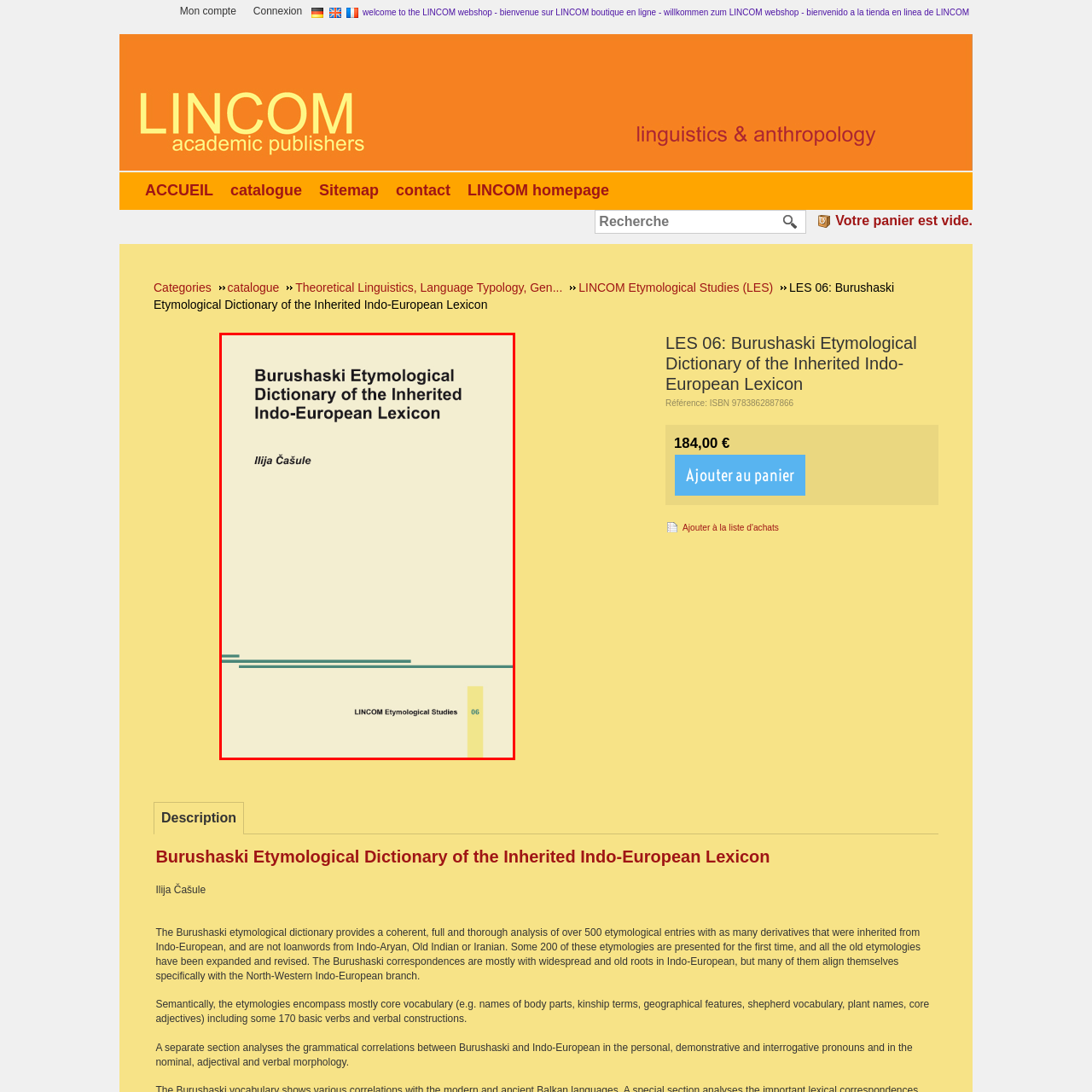Identify the content inside the red box and answer the question using a brief word or phrase: How many etymological entries are analyzed in the dictionary?

Over 500